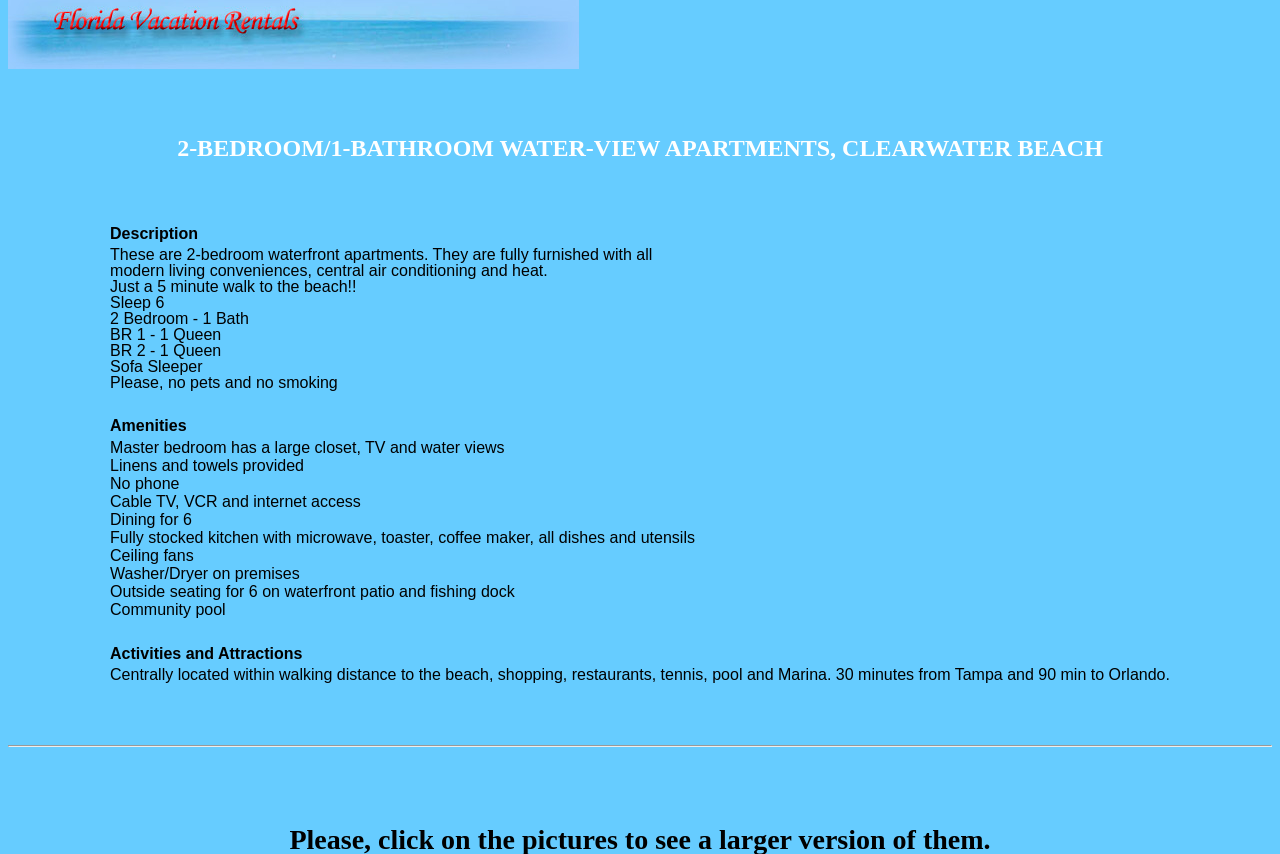Please give a succinct answer using a single word or phrase:
How far is the location from Tampa?

30 minutes